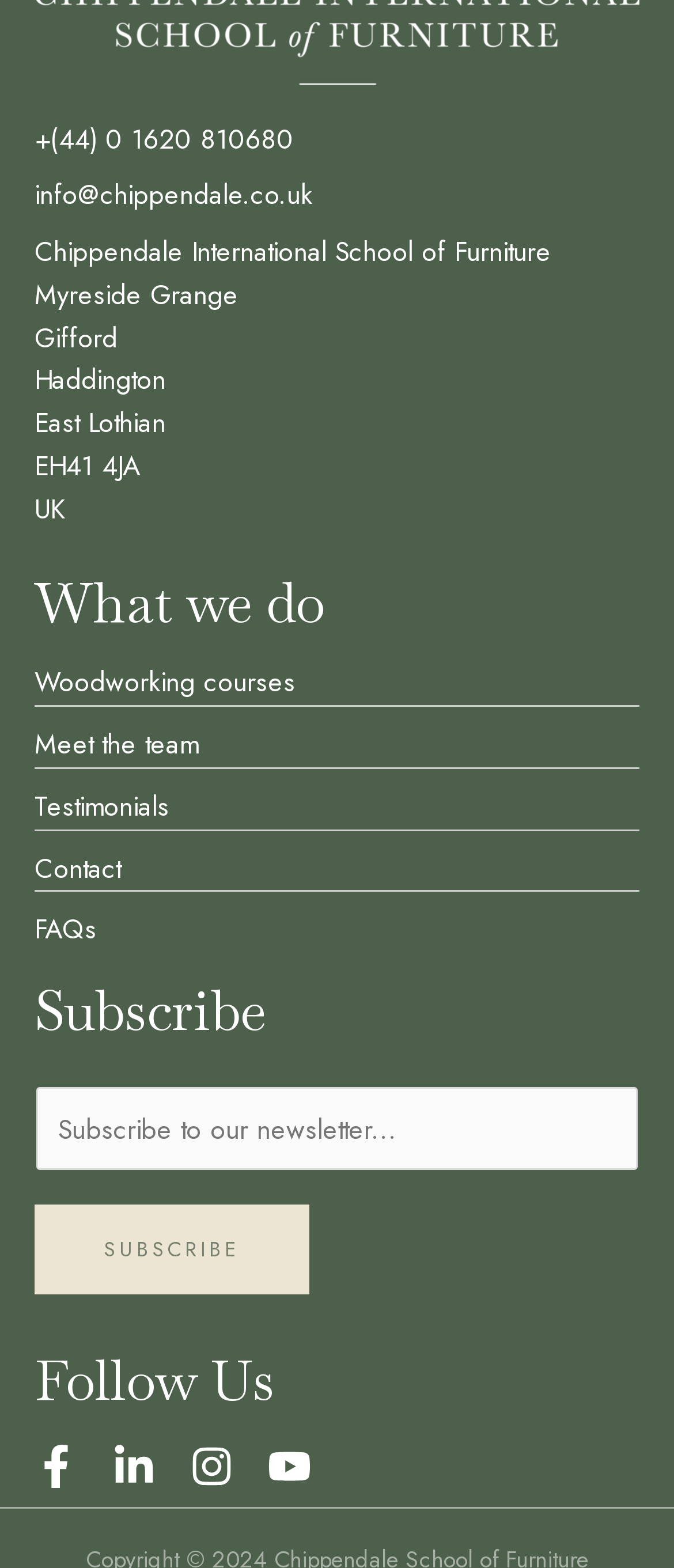Identify the bounding box of the HTML element described here: "aria-label="Facebook"". Provide the coordinates as four float numbers between 0 and 1: [left, top, right, bottom].

[0.051, 0.921, 0.115, 0.949]